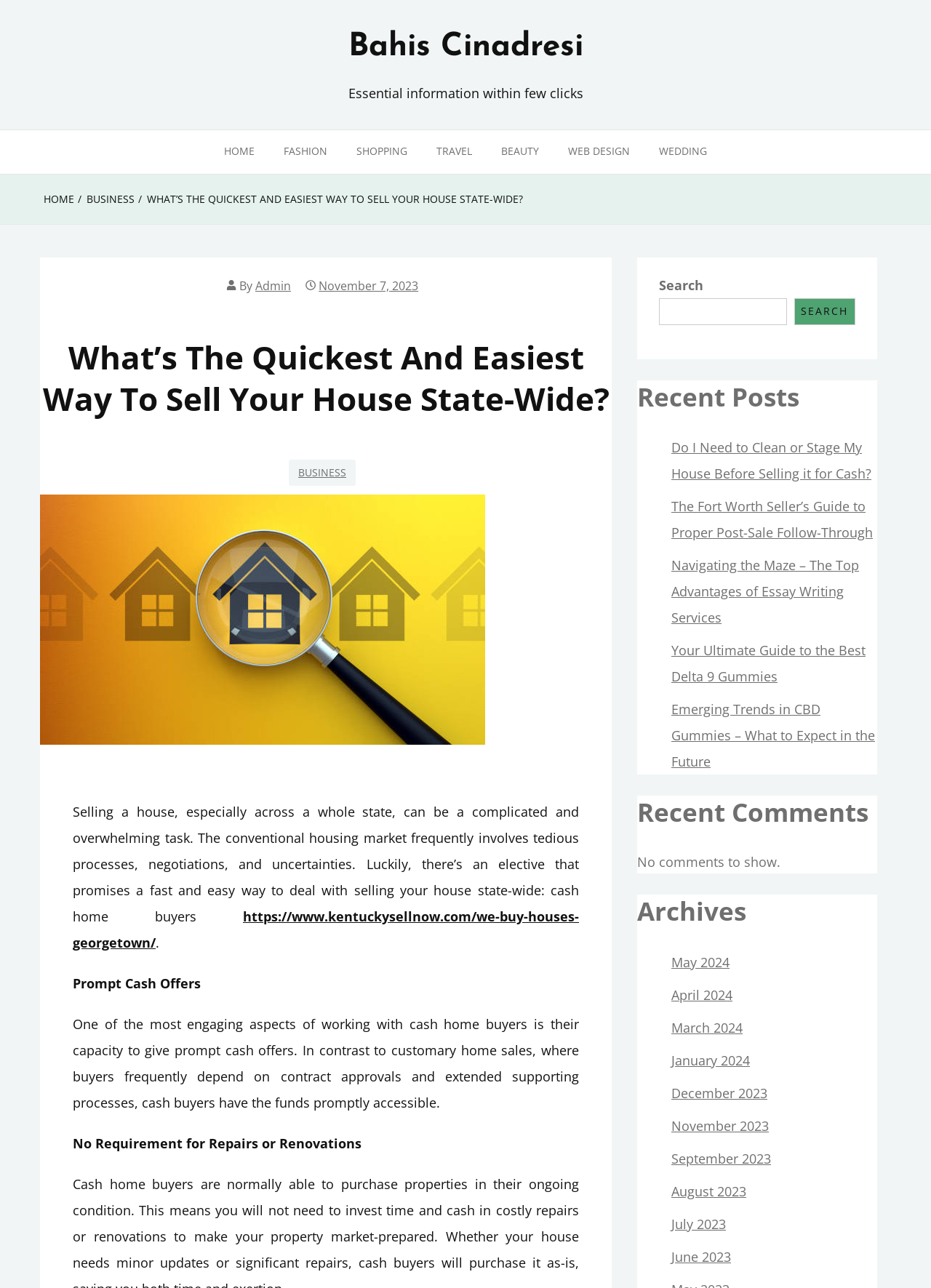Provide a single word or phrase to answer the given question: 
What is the purpose of the search bar?

To search the website